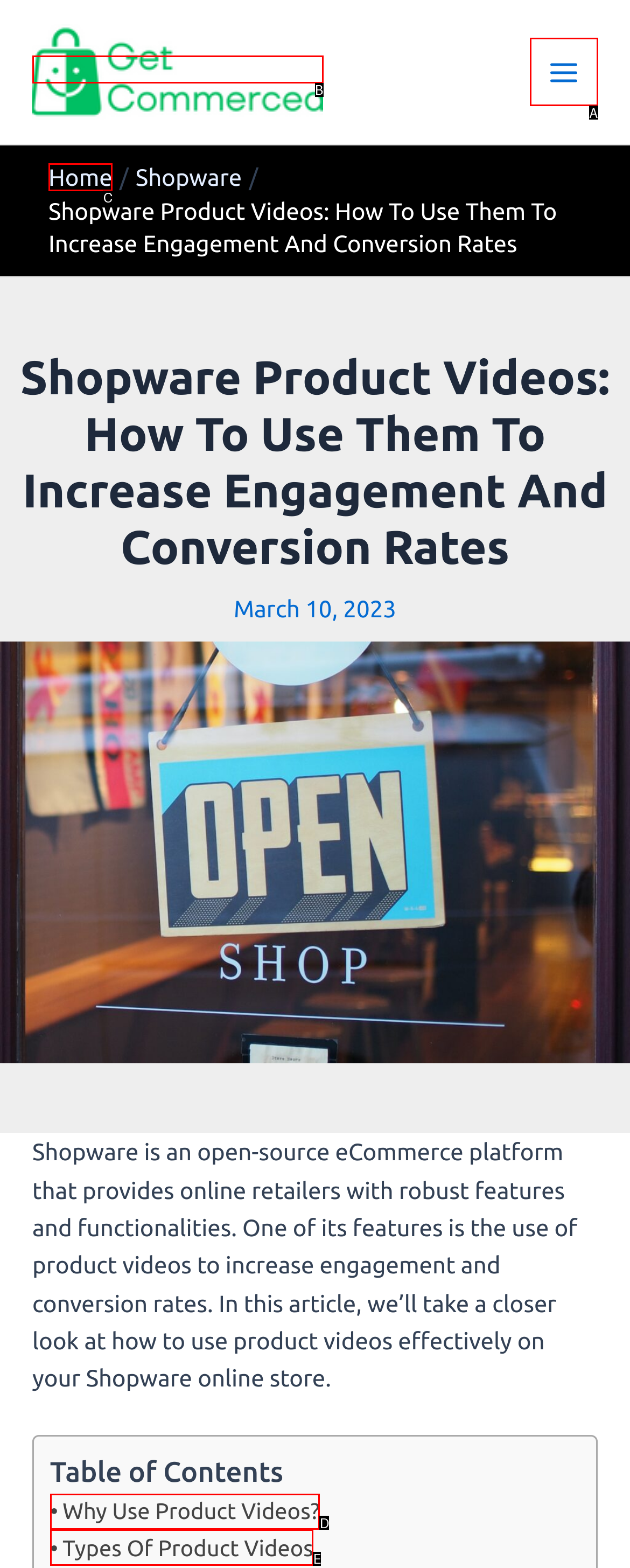Identify the letter of the UI element that corresponds to: alt="Get Commerced"
Respond with the letter of the option directly.

B